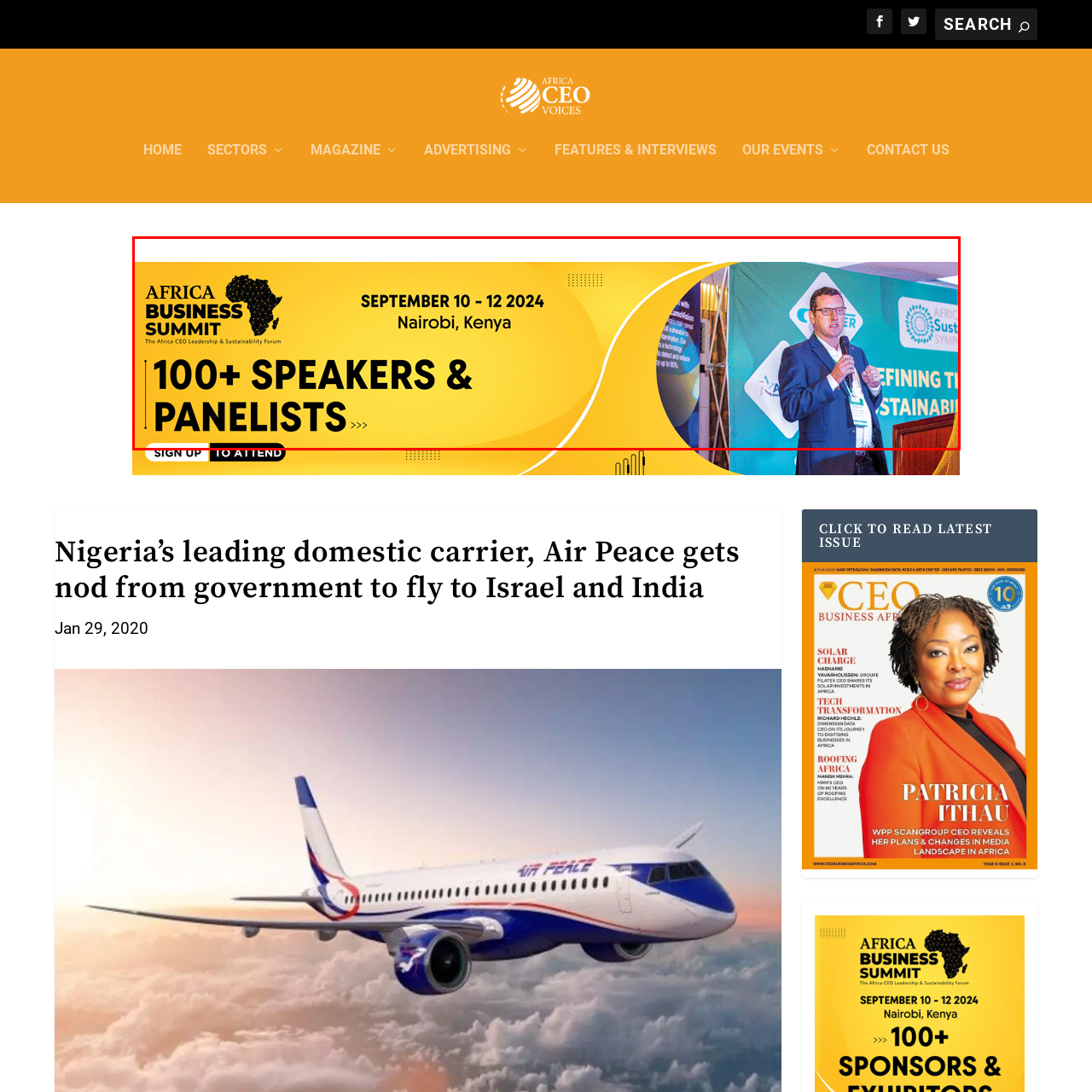Generate an in-depth caption for the image enclosed by the red boundary.

The image features a promotional banner for the "Africa Business Summit," highlighting its significance as a premier event focused on leadership and sustainability in Africa. Scheduled to take place from September 10 to September 12, 2024, in Nairobi, Kenya, the summit promises to attract over 100 speakers and panelists. The vibrant design, with bold yellow accents and a map of Africa, emphasizes the summit's dynamic nature and its role as a platform for influential discussions on business strategies and sustainability initiatives across the continent. This event aims to gather thought leaders and professionals dedicated to shaping the future of African business landscapes.